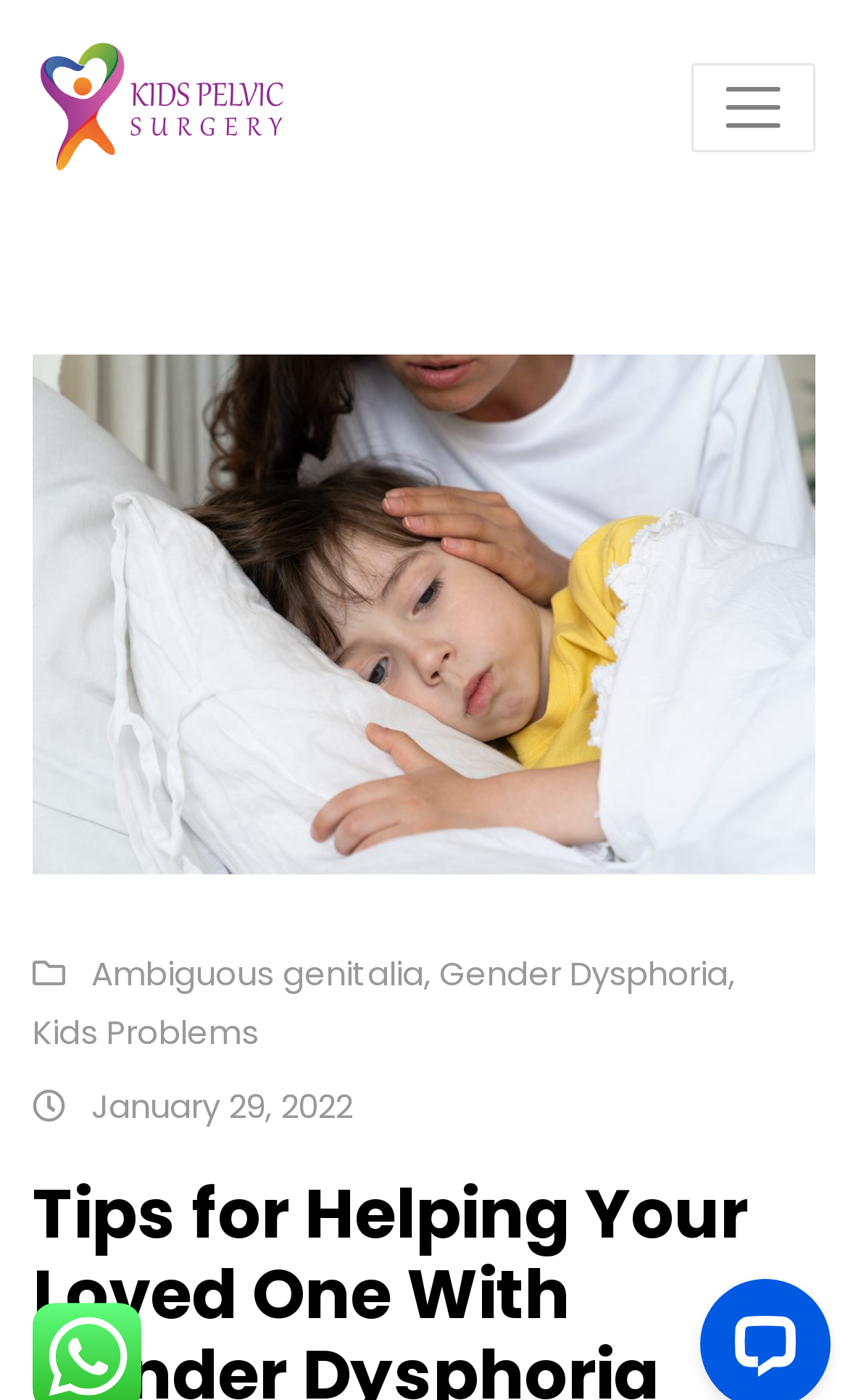Provide a brief response to the question below using a single word or phrase: 
What is the name of the doctor associated with Kids Pelvic Surgery?

Dr. Naeem Liaqat